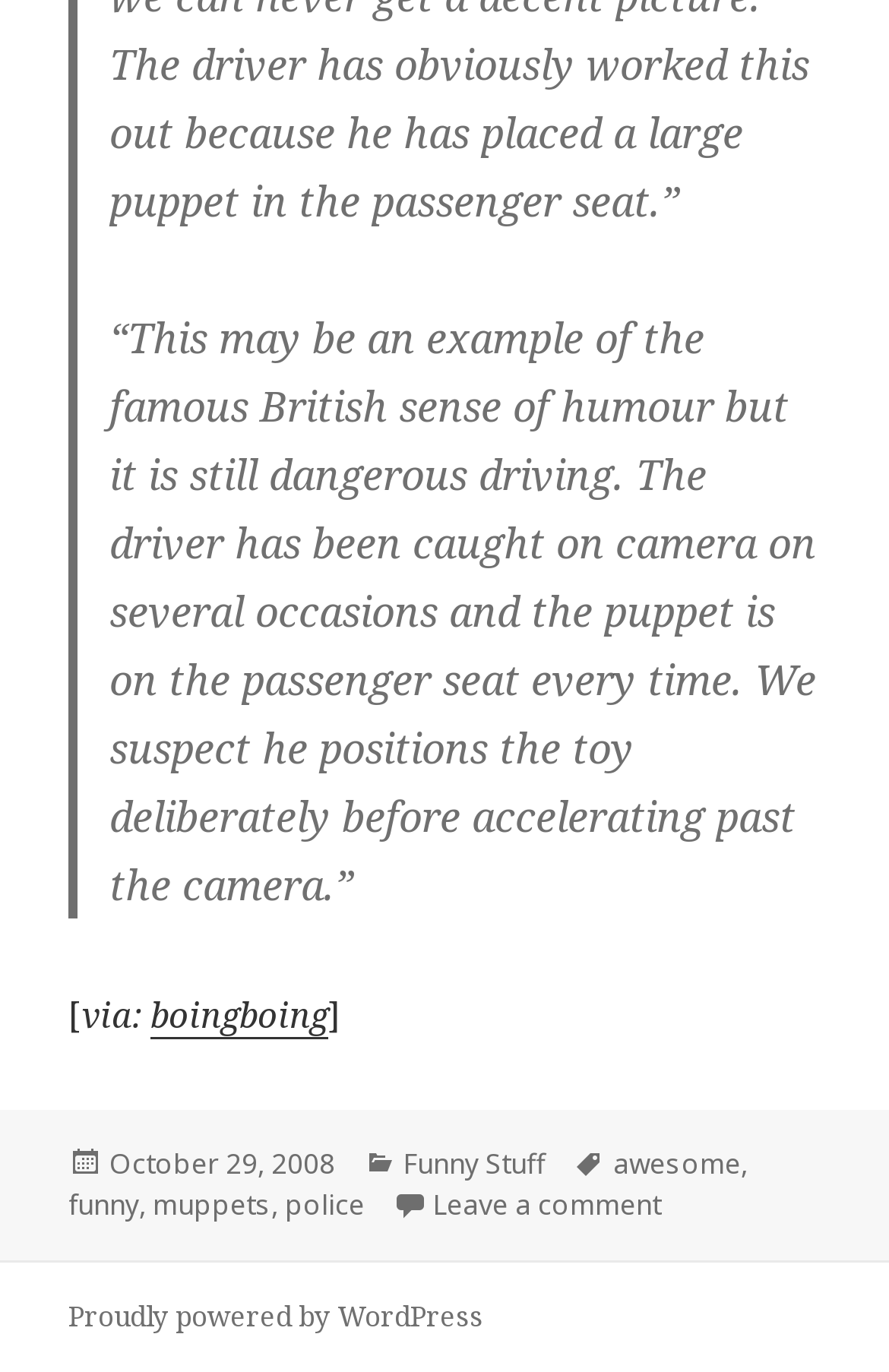Please identify the bounding box coordinates of the region to click in order to complete the task: "Read the article". The coordinates must be four float numbers between 0 and 1, specified as [left, top, right, bottom].

[0.123, 0.226, 0.918, 0.664]